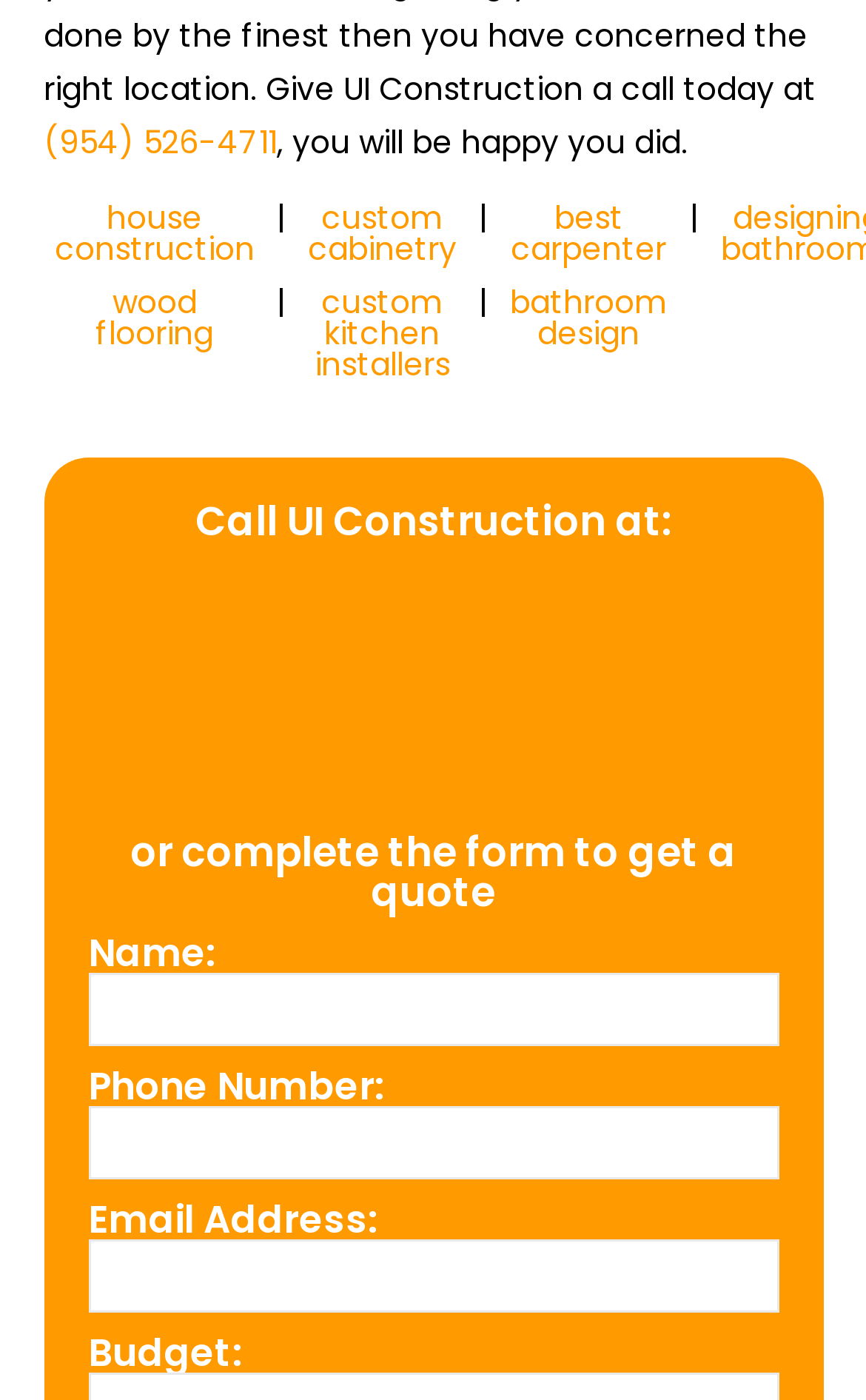What is the phone number to call UI Construction?
Respond with a short answer, either a single word or a phrase, based on the image.

(954) 526-4711